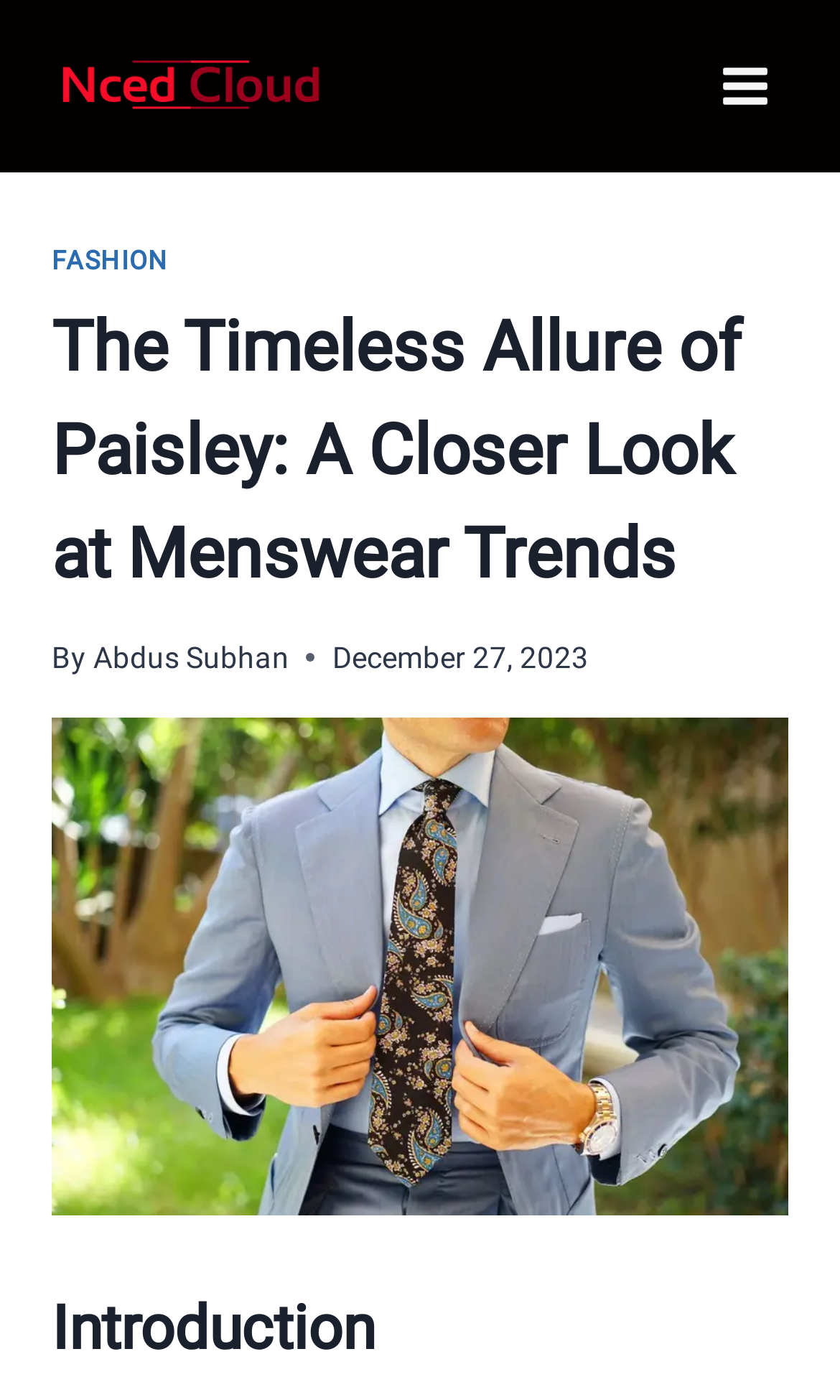What is the category of the article?
Using the details shown in the screenshot, provide a comprehensive answer to the question.

I found the category by looking at the link above the main heading of the webpage, which is labeled as 'FASHION'.